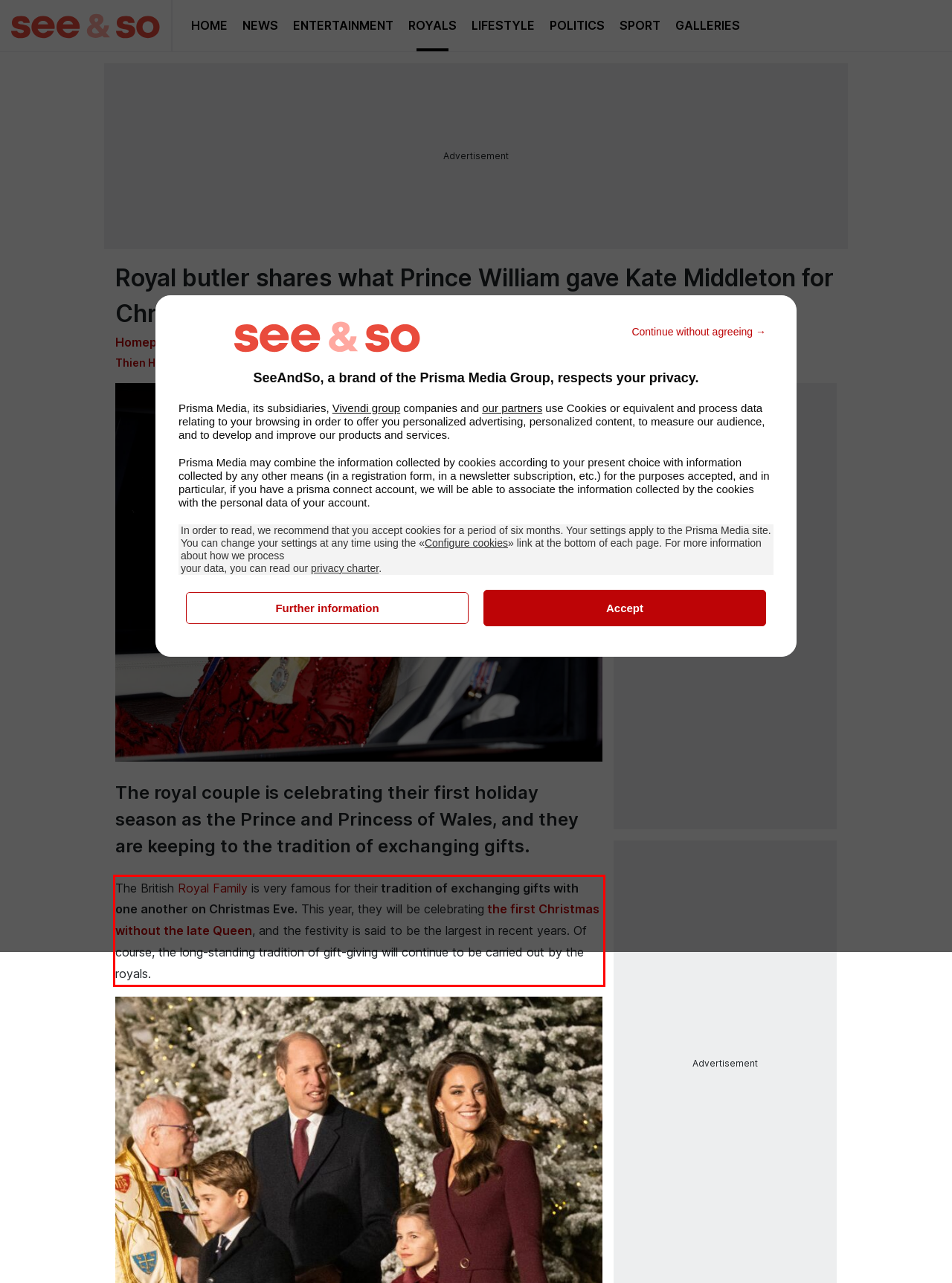Please examine the webpage screenshot containing a red bounding box and use OCR to recognize and output the text inside the red bounding box.

The British Royal Family is very famous for their tradition of exchanging gifts with one another on Christmas Eve. This year, they will be celebrating the first Christmas without the late Queen, and the festivity is said to be the largest in recent years. Of course, the long-standing tradition of gift-giving will continue to be carried out by the royals.